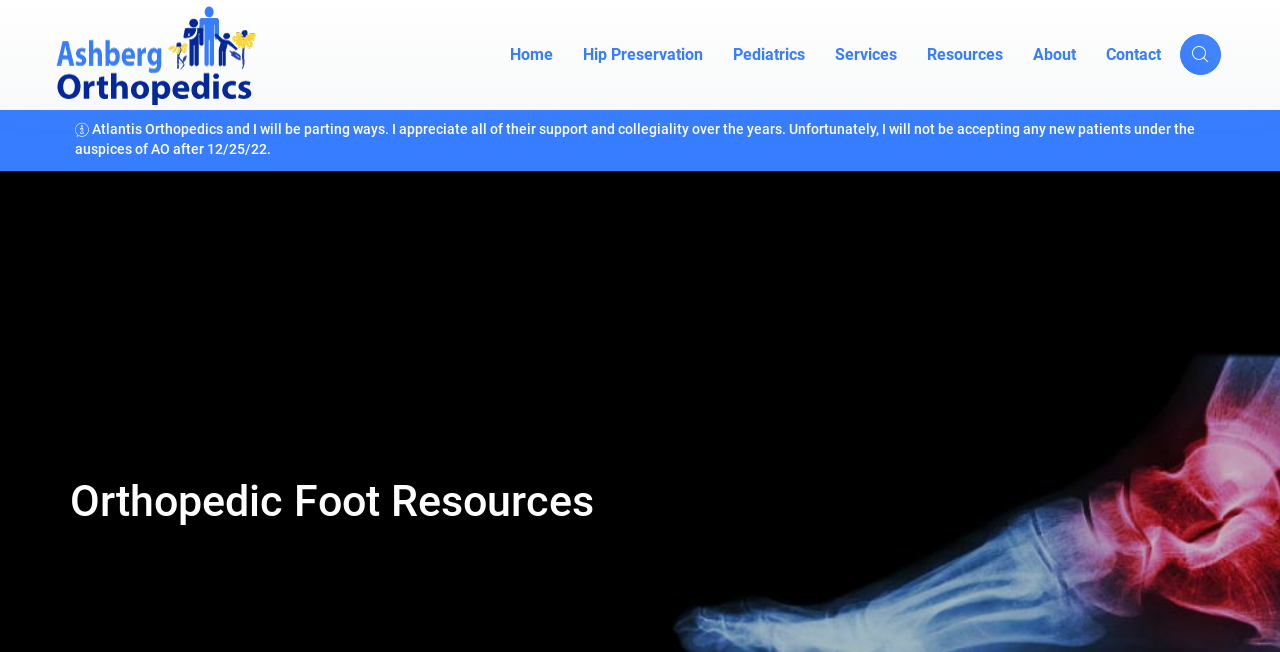Please reply to the following question using a single word or phrase: 
What is the text of the announcement?

Atlantis Orthopedics and I will be parting ways...